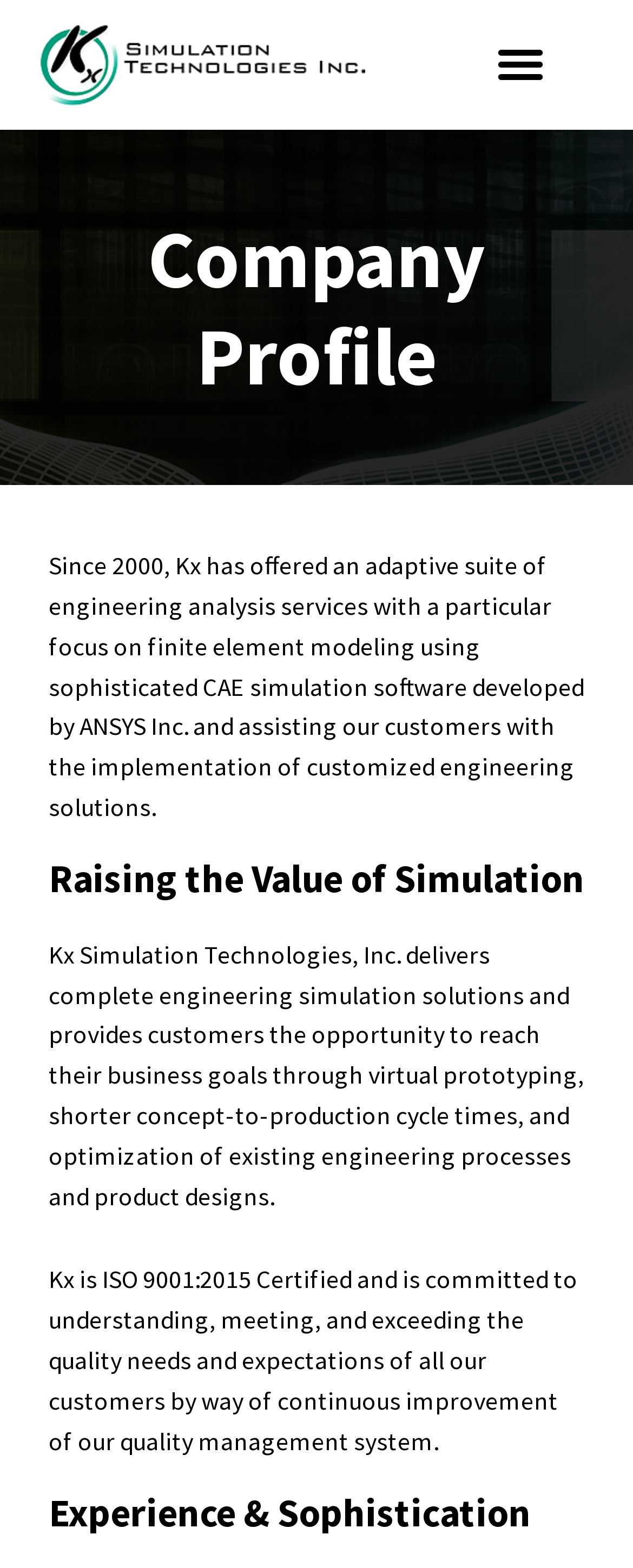Give a one-word or phrase response to the following question: What is Kx's certification?

ISO 9001:2015 Certified